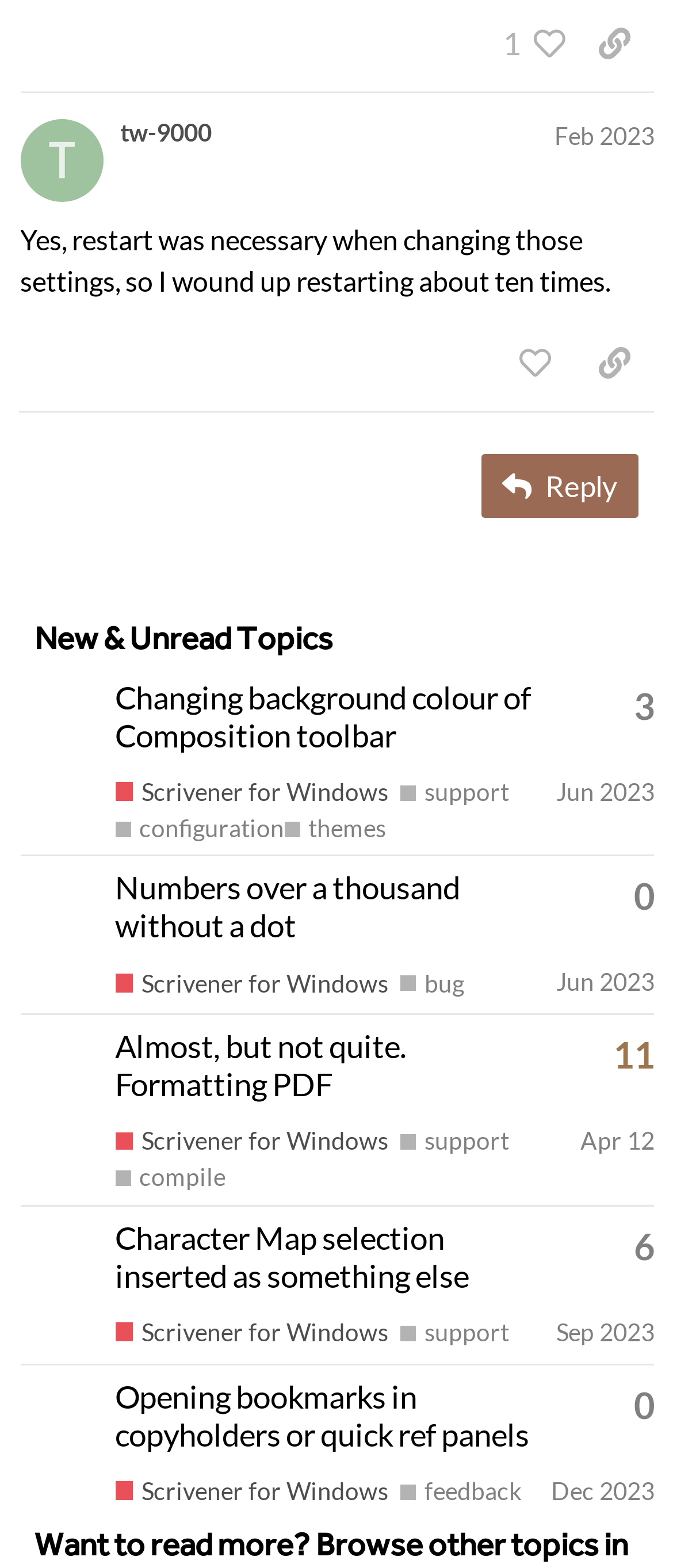Identify the bounding box for the given UI element using the description provided. Coordinates should be in the format (top-left x, top-left y, bottom-right x, bottom-right y) and must be between 0 and 1. Here is the description: aria-label="xiamenese's profile, latest poster"

[0.03, 0.79, 0.153, 0.811]